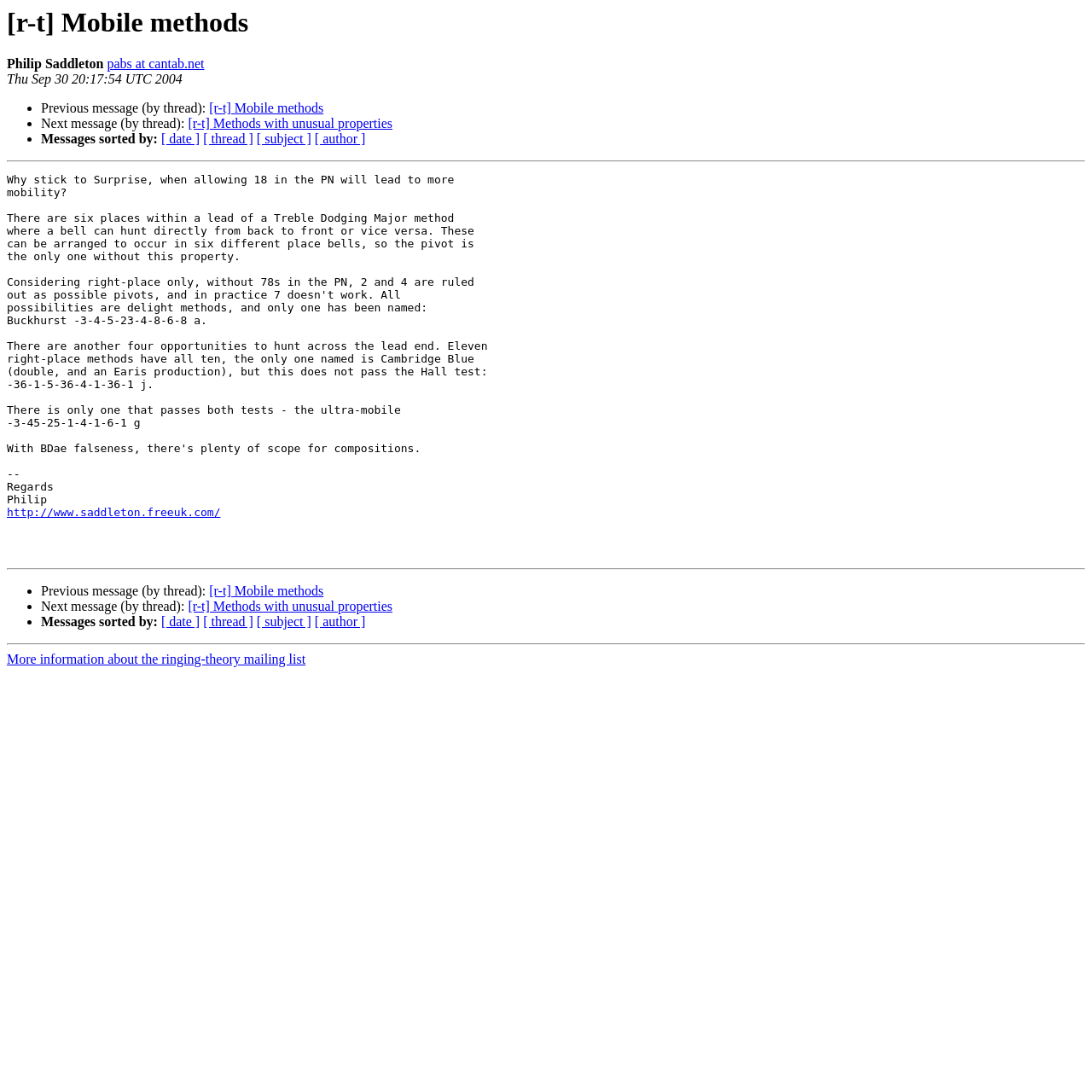Please examine the image and provide a detailed answer to the question: What are the options to sort messages by?

The options to sort messages by can be found by looking at the links 'date', 'thread', 'subject', and 'author' which are located below the message, indicating that they are the options to sort messages by.